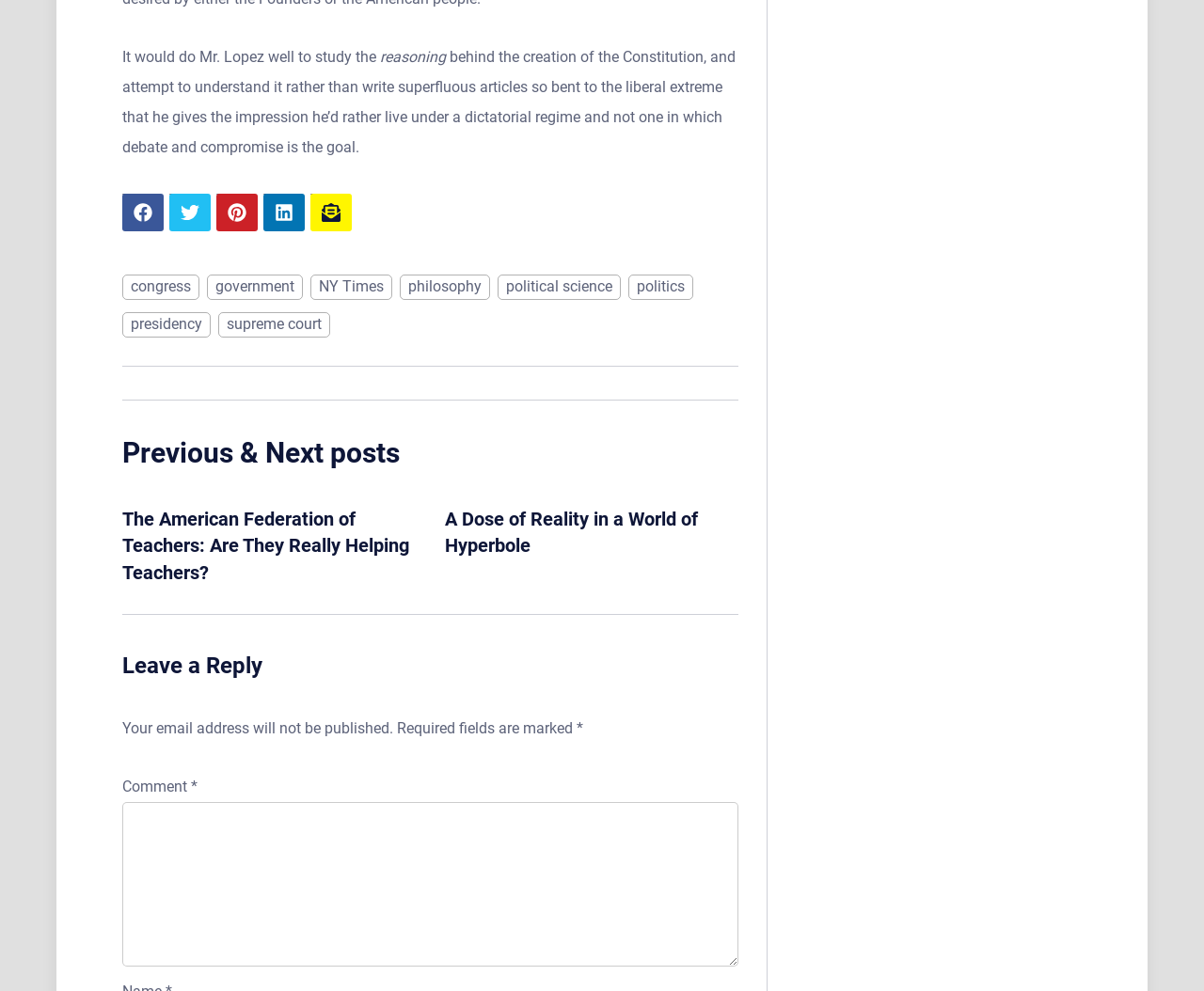What is the title of the previous post?
Kindly offer a detailed explanation using the data available in the image.

The title of the previous post is listed below the article, along with a link to the post. The title suggests that the post is discussing the role of the American Federation of Teachers in supporting teachers.